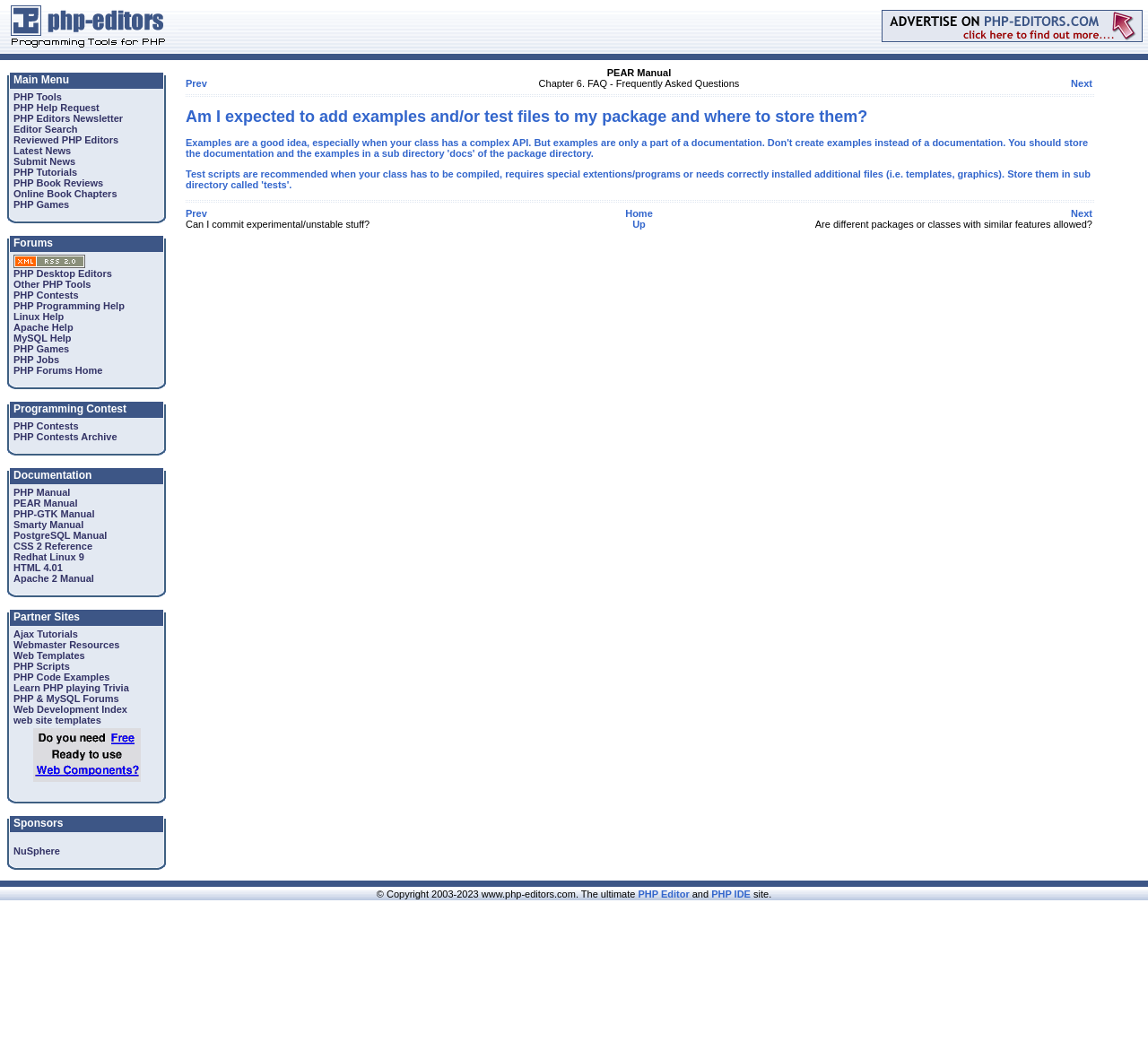Using the webpage screenshot, find the UI element described by Editor Search. Provide the bounding box coordinates in the format (top-left x, top-left y, bottom-right x, bottom-right y), ensuring all values are floating point numbers between 0 and 1.

[0.012, 0.117, 0.068, 0.127]